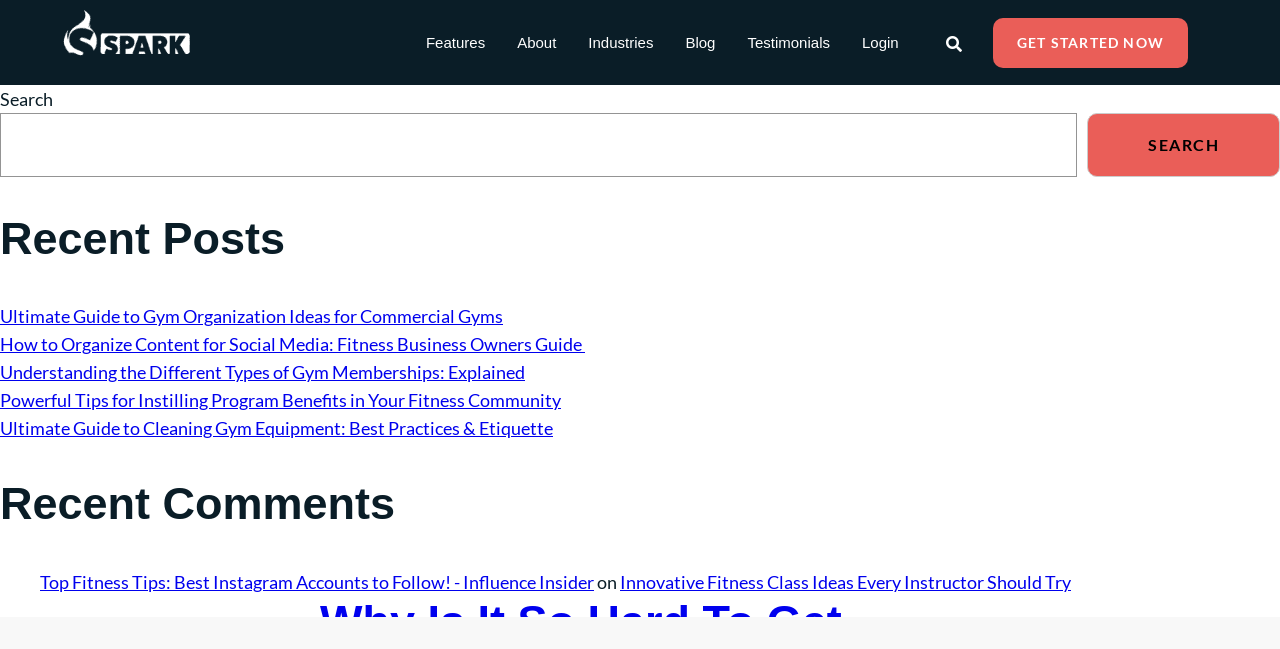Given the webpage screenshot and the description, determine the bounding box coordinates (top-left x, top-left y, bottom-right x, bottom-right y) that define the location of the UI element matching this description: Features

[0.32, 0.035, 0.392, 0.096]